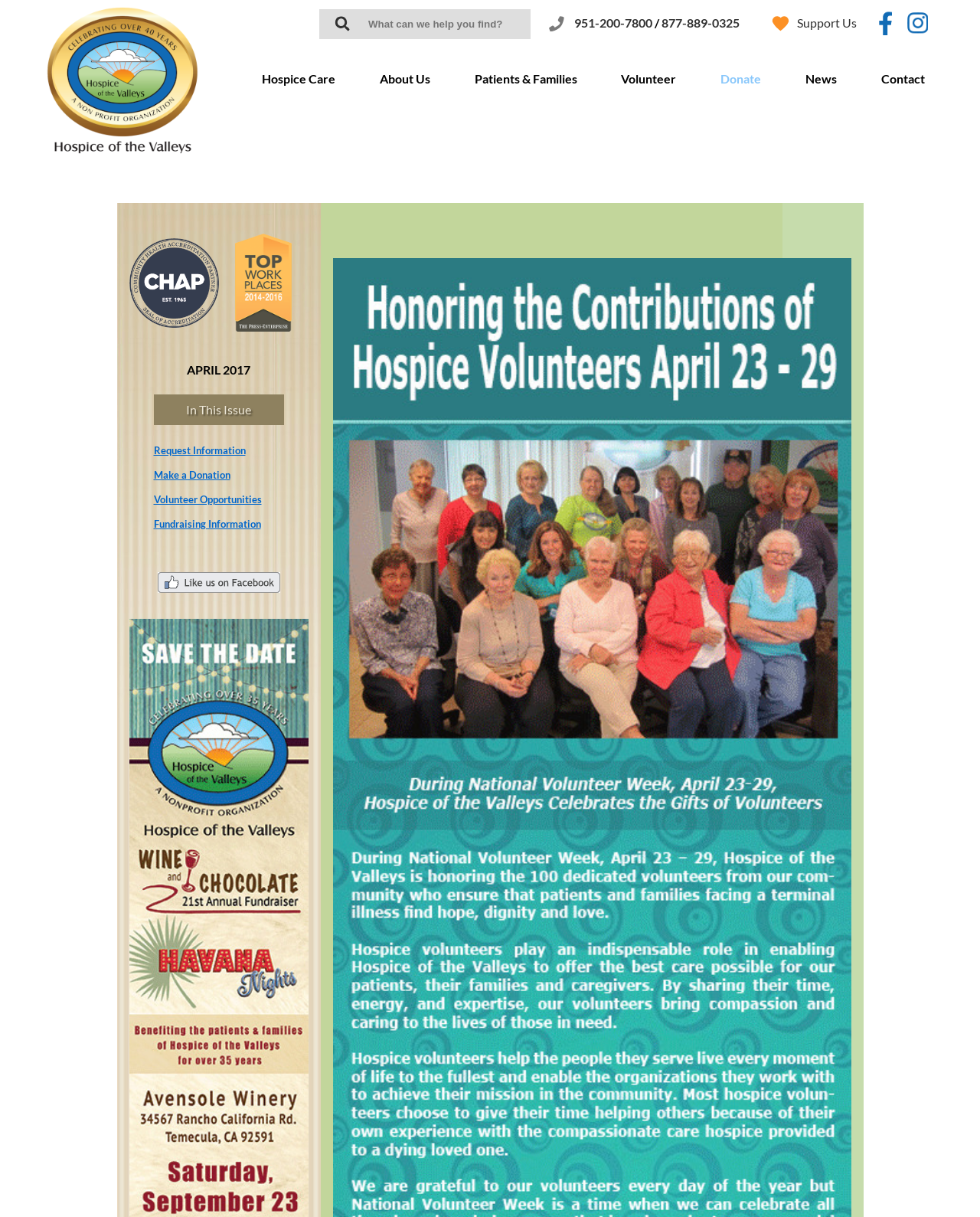Indicate the bounding box coordinates of the element that must be clicked to execute the instruction: "Search for keywords". The coordinates should be given as four float numbers between 0 and 1, i.e., [left, top, right, bottom].

[0.326, 0.007, 0.541, 0.032]